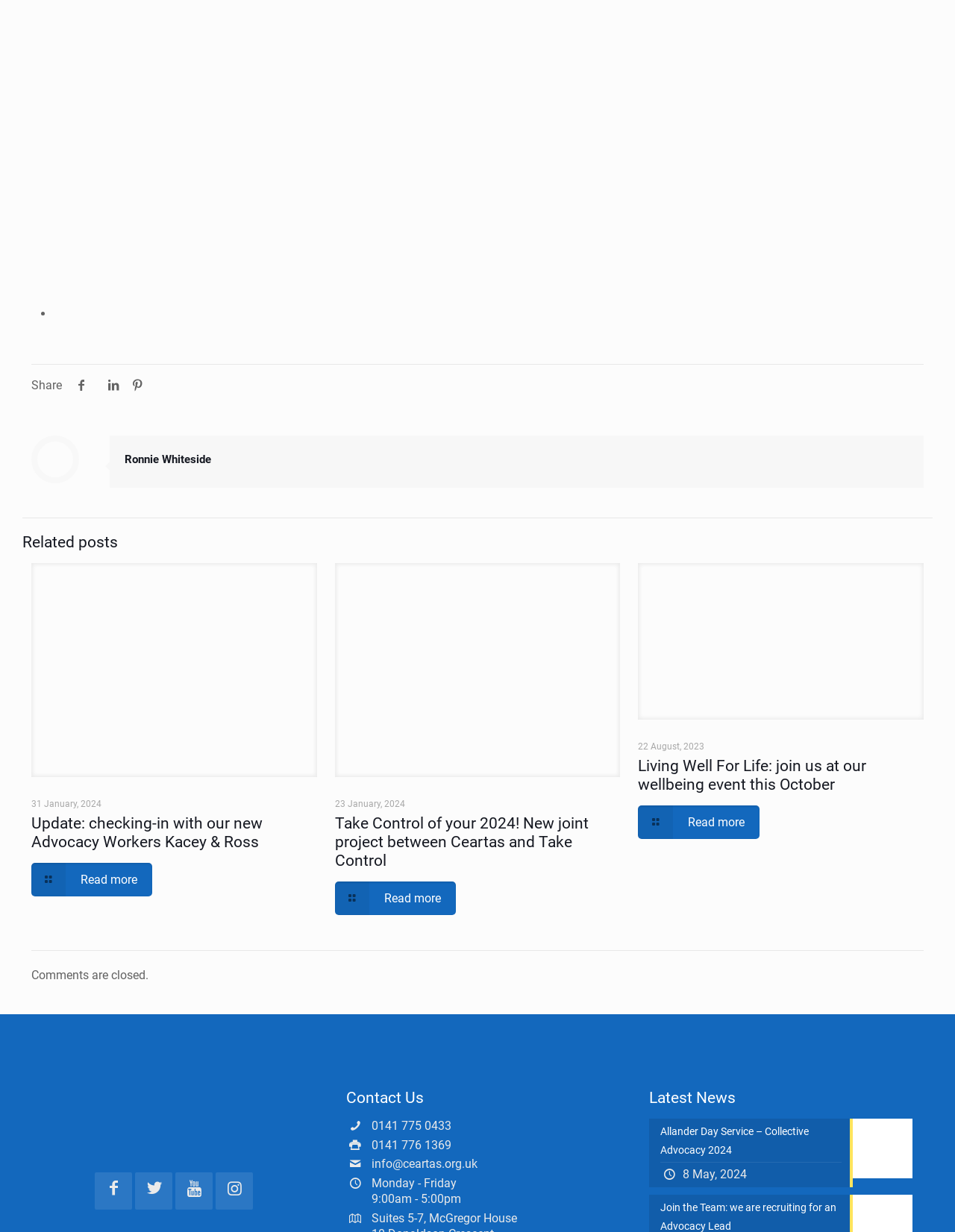Using a single word or phrase, answer the following question: 
What is the social media icon on the top left?

facebook icon